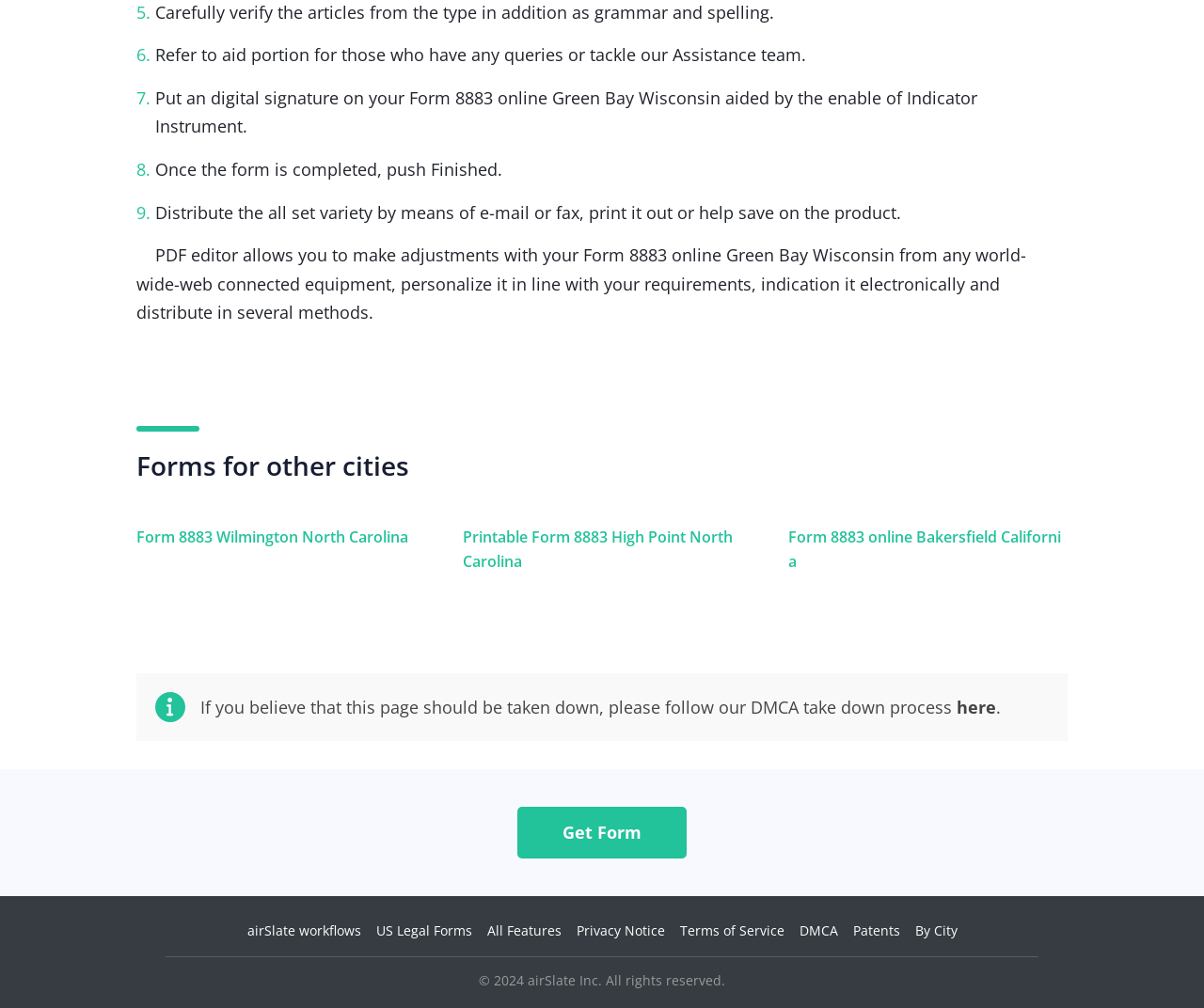What is the copyright year mentioned at the bottom of the page?
Use the information from the screenshot to give a comprehensive response to the question.

The text '© 2024 airSlate Inc. All rights reserved.' at the bottom of the page indicates that the copyright year is 2024.